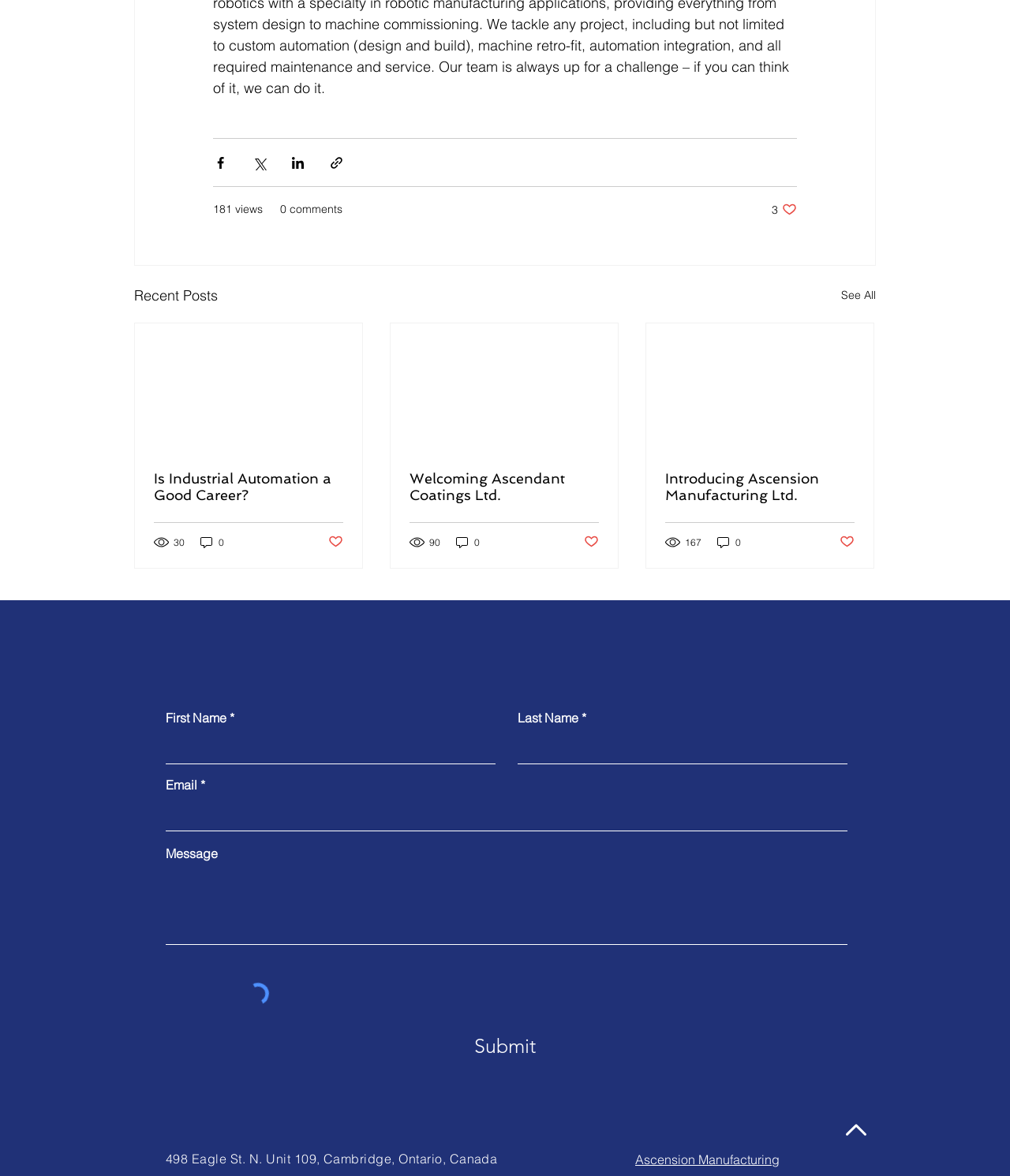Please identify the bounding box coordinates of the element's region that needs to be clicked to fulfill the following instruction: "Submit the contact form". The bounding box coordinates should consist of four float numbers between 0 and 1, i.e., [left, top, right, bottom].

[0.445, 0.876, 0.555, 0.903]